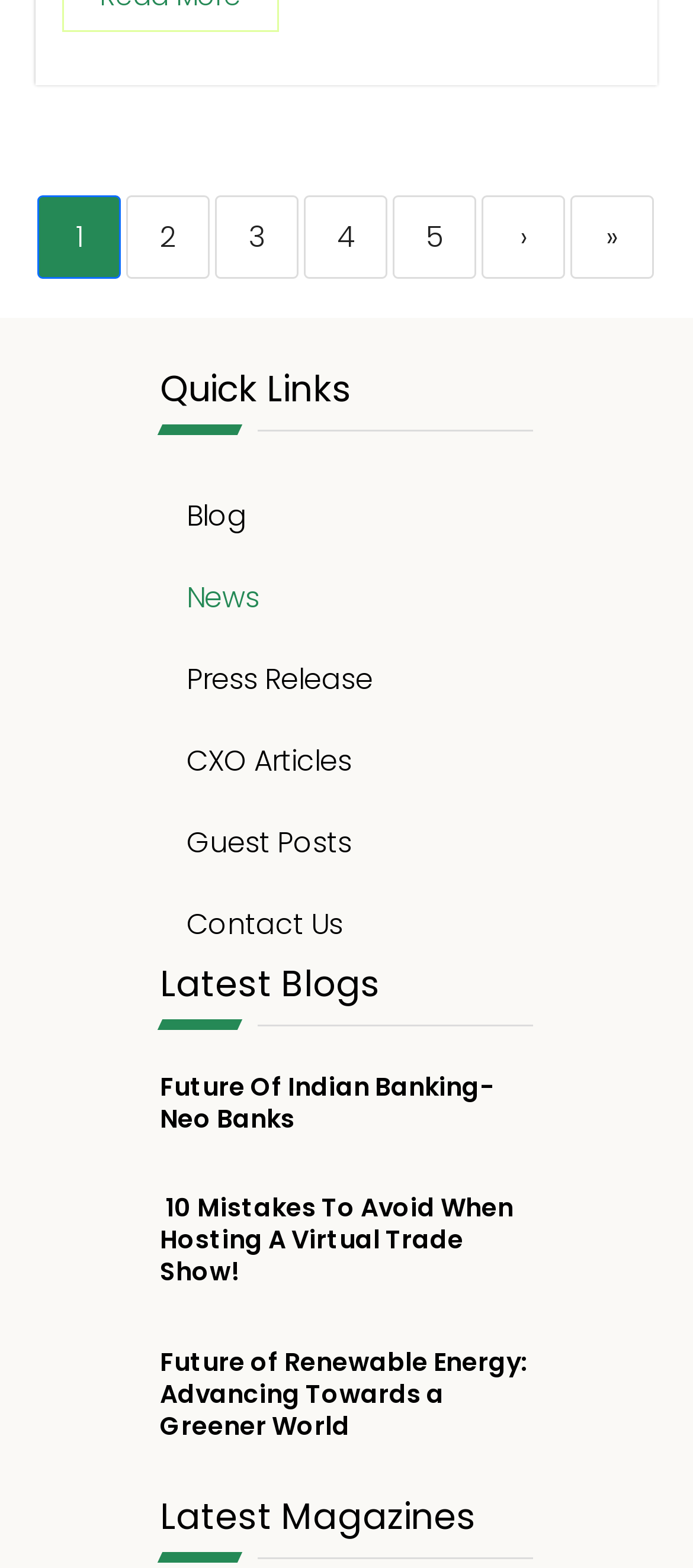Pinpoint the bounding box coordinates of the area that should be clicked to complete the following instruction: "visit the 'Blog' page". The coordinates must be given as four float numbers between 0 and 1, i.e., [left, top, right, bottom].

[0.231, 0.303, 0.769, 0.355]